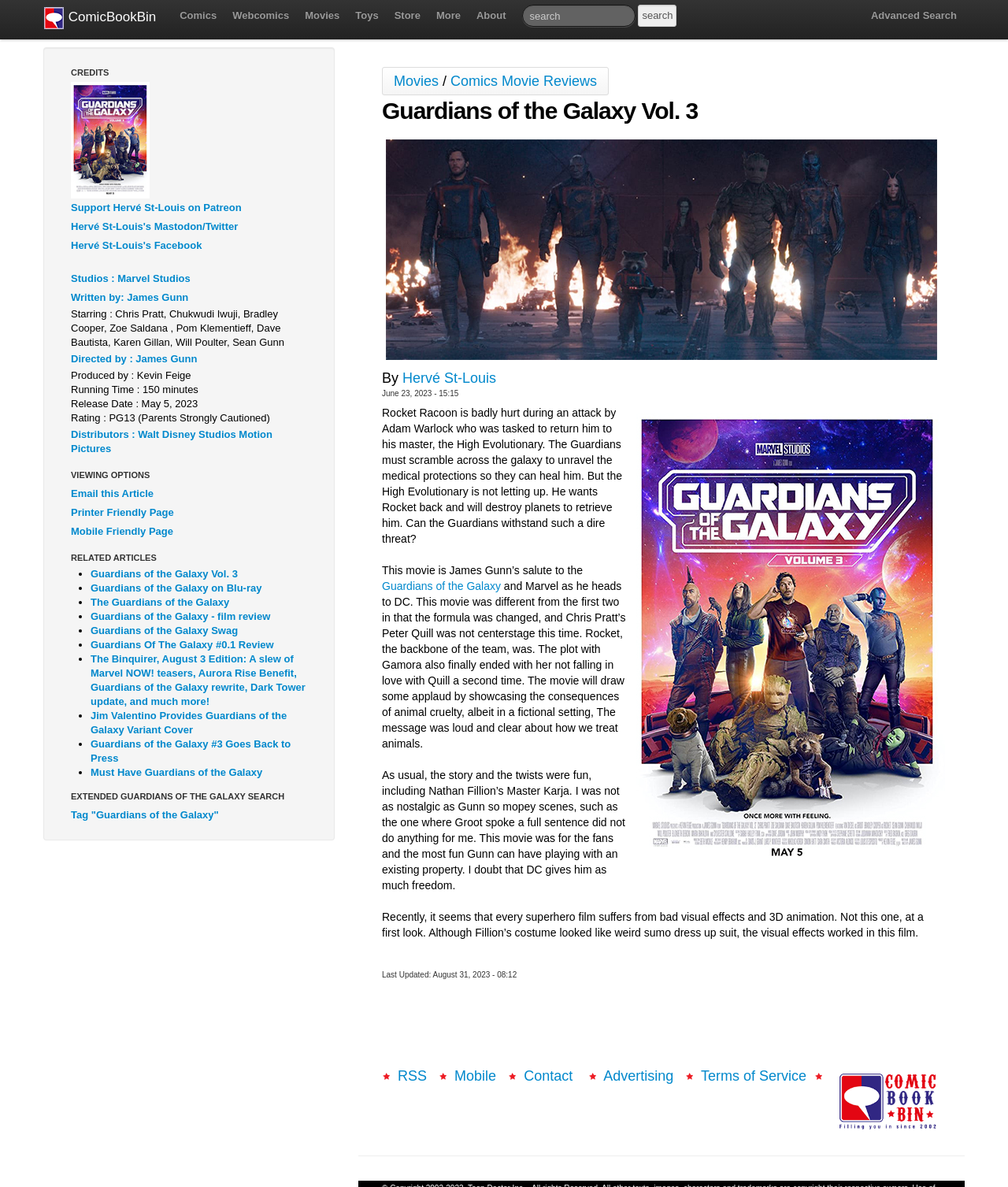Create an in-depth description of the webpage, covering main sections.

This webpage is about the movie "Guardians of the Galaxy Vol. 3". At the top, there is a navigation bar with links to "ComicBookBin", "Comics", "Webcomics", "Movies", "Toys", "Store", "More", and "About". Next to the navigation bar, there is a search box with a search button.

Below the navigation bar, there is a section with a heading "Guardians of the Galaxy Vol. 3" and an image related to the movie. The heading is followed by a brief summary of the movie, which describes the plot and the characters.

On the left side of the page, there are links to related articles, including reviews and news about the movie. There are also links to the movie's credits, including the director, writers, and cast.

In the main content area, there is a detailed review of the movie, which discusses the plot, characters, and themes. The review is written in a conversational tone and includes the author's opinions and criticisms of the movie.

At the bottom of the page, there are links to other sections of the website, including "Extended Guardians of the Galaxy Search", "Movies", and "Comics Movie Reviews". There are also links to the website's RSS feed, mobile version, and contact information.

Throughout the page, there are images related to the movie, including posters and stills. The layout is clean and easy to navigate, with clear headings and concise text.